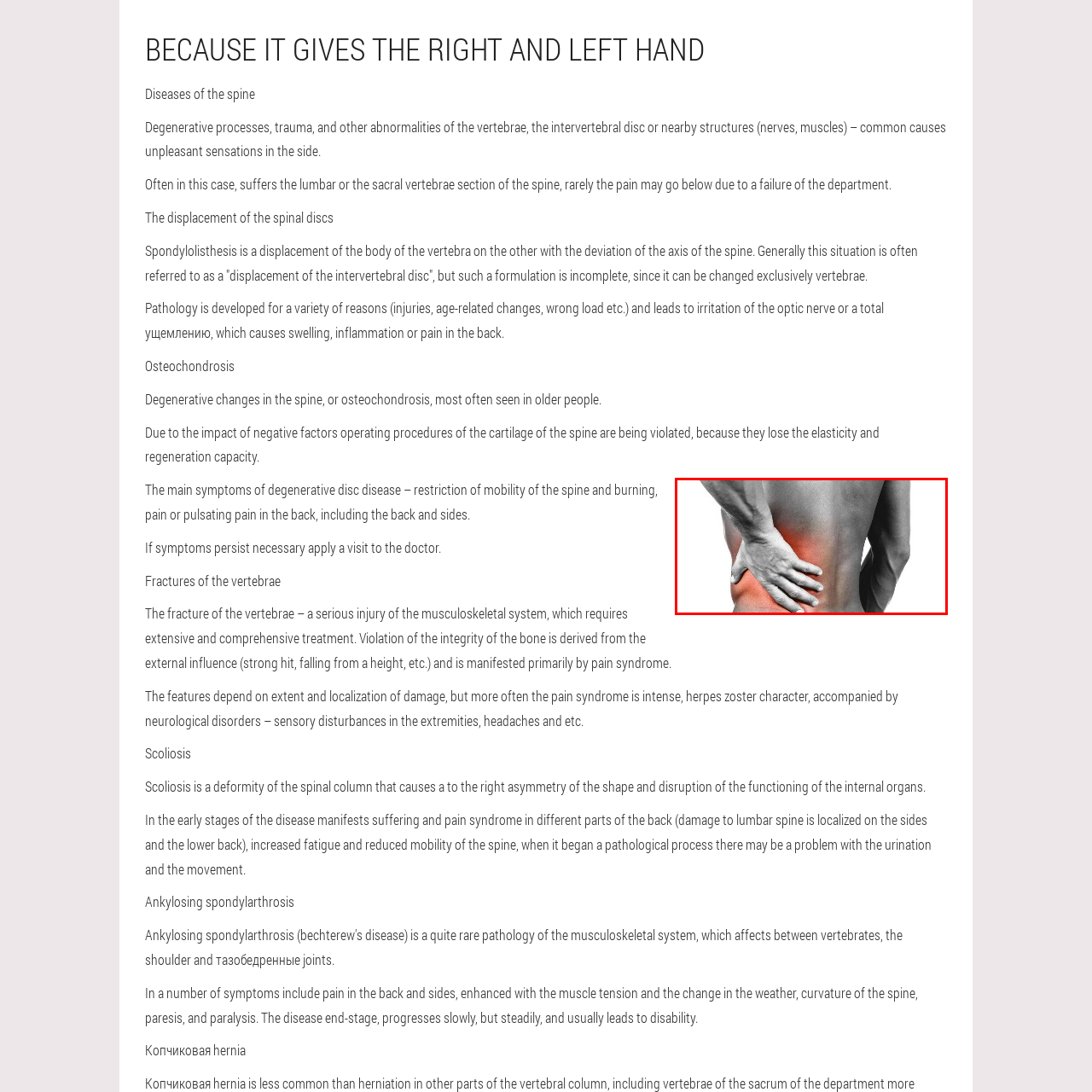Offer a meticulous description of everything depicted in the red-enclosed portion of the image.

This image depicts a close-up view of a person's back, focusing on the lower region where considerable discomfort is evident. The monochromatic tones highlight the human form, while a vivid red area signifies pain located in the lower back. This imagery is often used to illustrate common issues such as degenerative disc disease or other spinal disorders, which are characterized by symptoms like restricted mobility and persistent pain. Such conditions can arise from various factors, including injury, aging, or improper load distribution on the spine. The visual serves as a stark reminder of the impact of spinal health and the importance of seeking medical advice when experiencing ongoing discomfort.